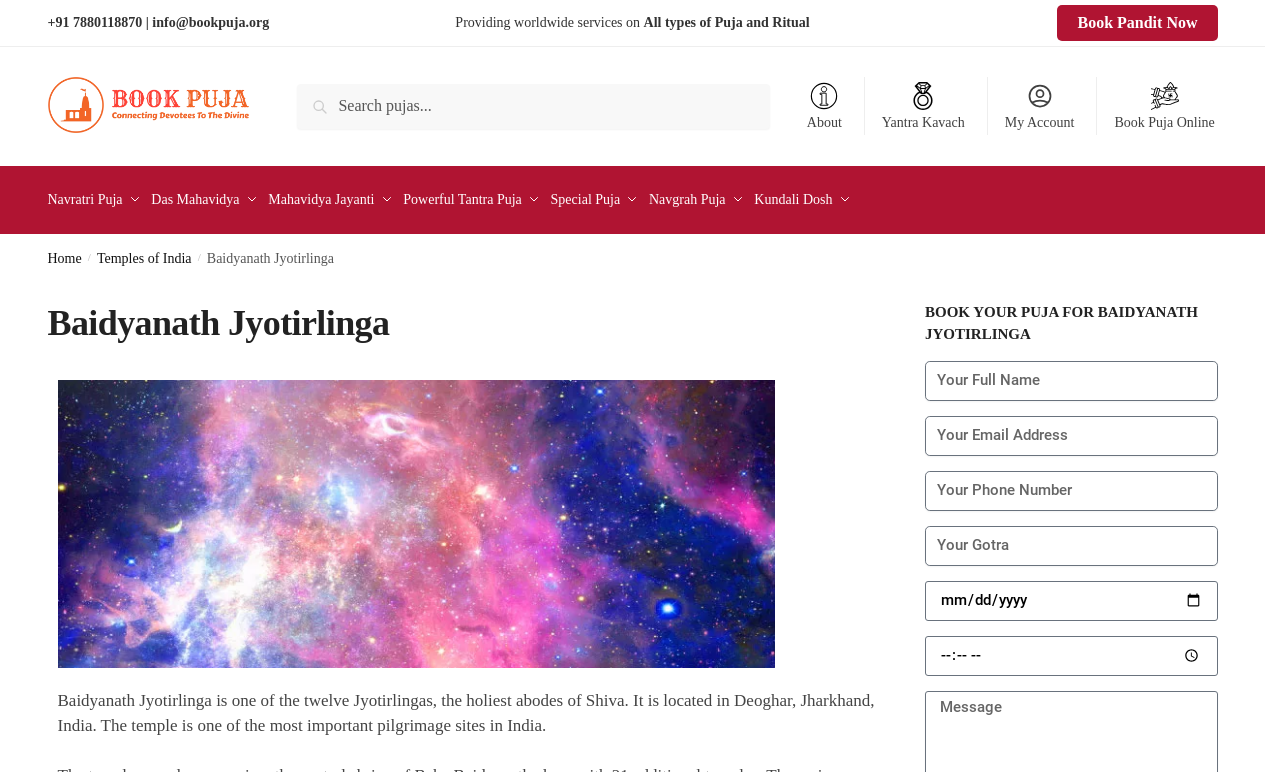Locate the bounding box coordinates of the element you need to click to accomplish the task described by this instruction: "Book Pandit Now".

[0.826, 0.006, 0.951, 0.053]